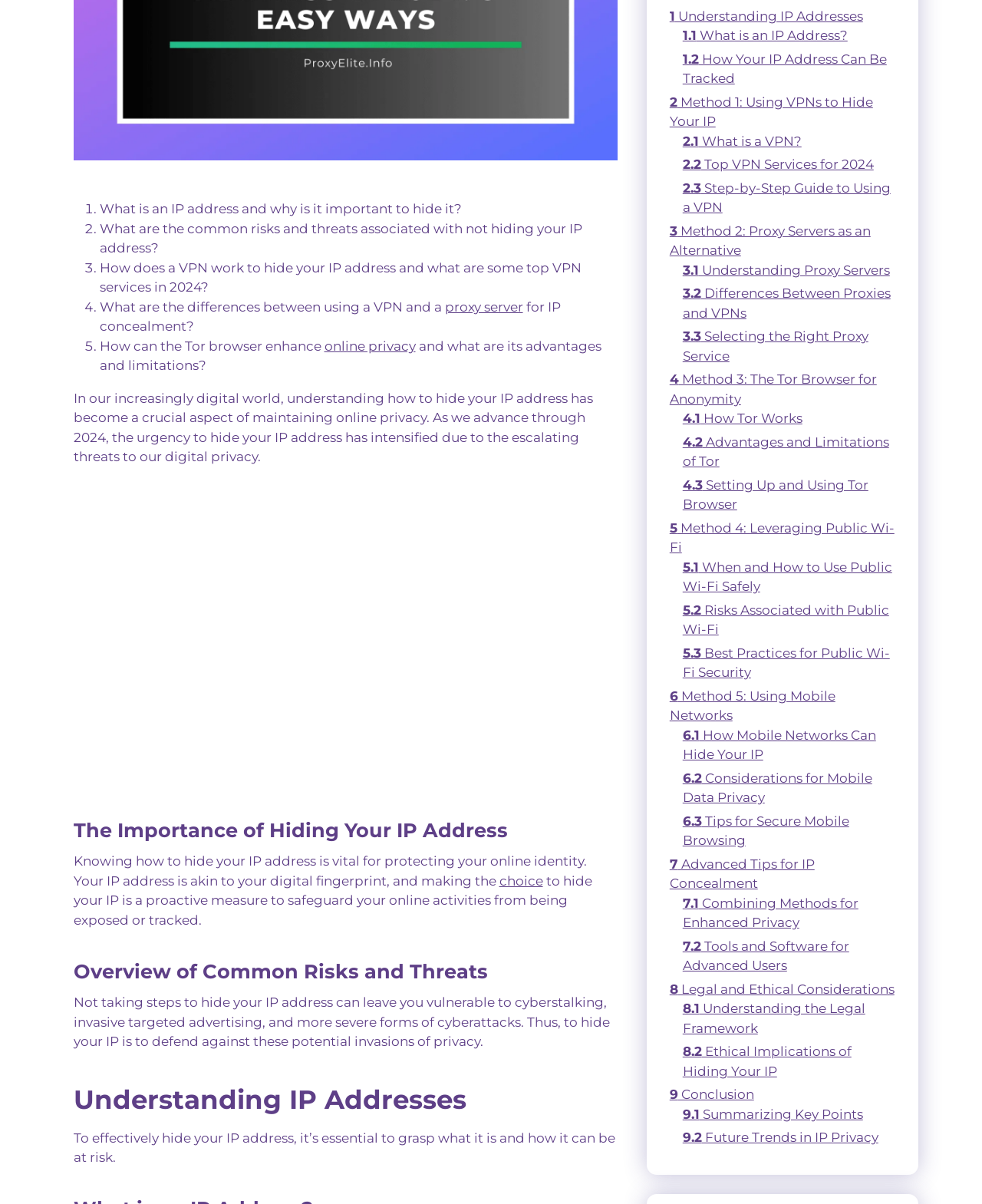Please specify the bounding box coordinates for the clickable region that will help you carry out the instruction: "Click on the 'Contact' link".

None